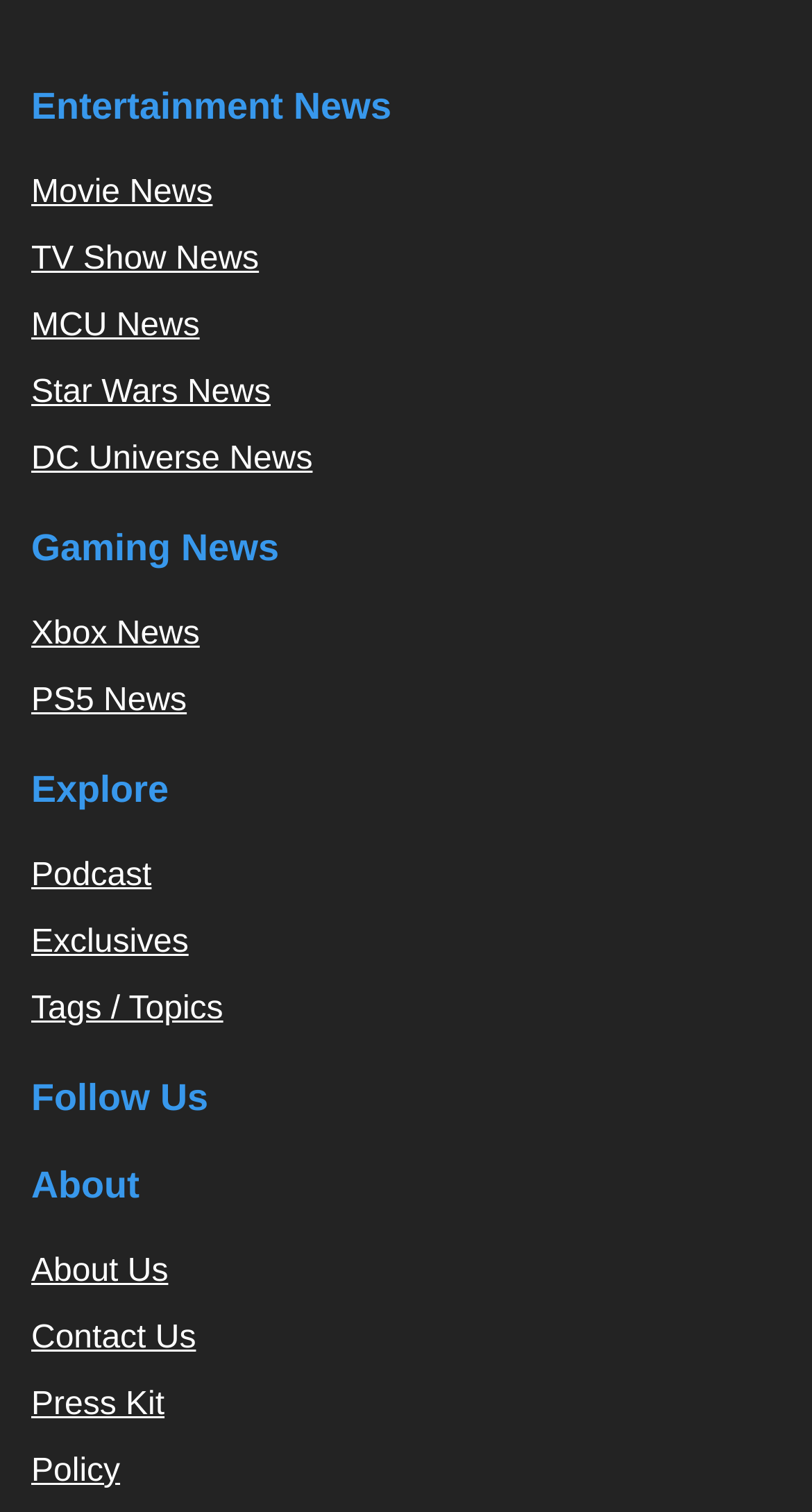Mark the bounding box of the element that matches the following description: "Policy".

[0.038, 0.961, 0.148, 0.985]